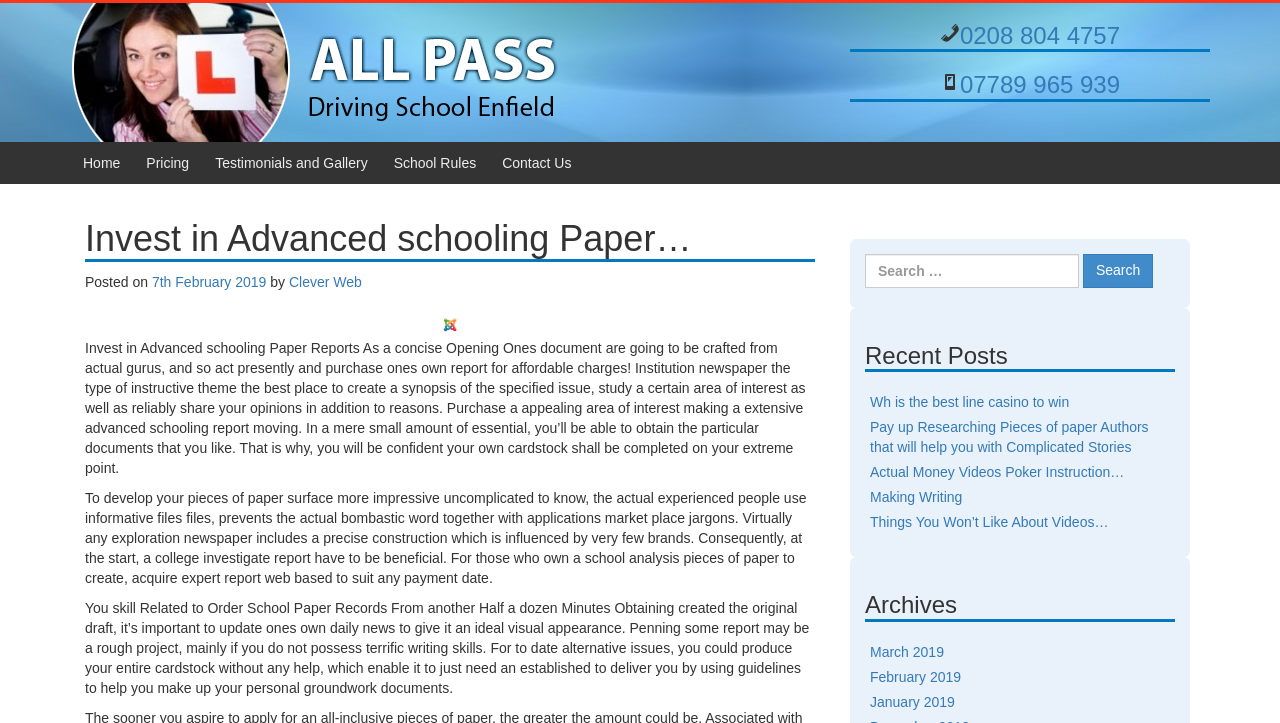Find the bounding box coordinates of the clickable region needed to perform the following instruction: "Search for something". The coordinates should be provided as four float numbers between 0 and 1, i.e., [left, top, right, bottom].

[0.676, 0.351, 0.918, 0.405]